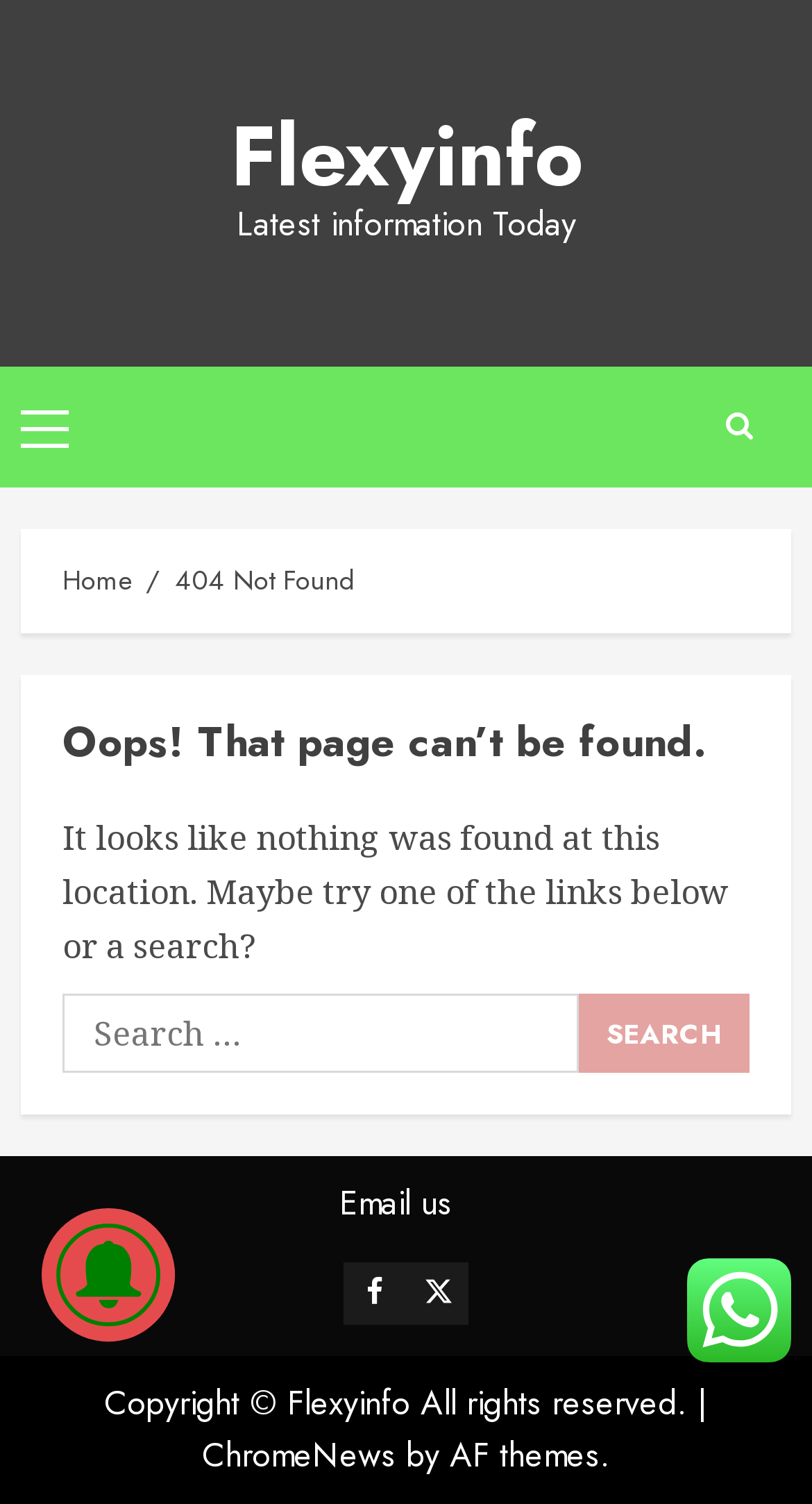Please determine the bounding box coordinates of the area that needs to be clicked to complete this task: 'Go to Flexyinfo homepage'. The coordinates must be four float numbers between 0 and 1, formatted as [left, top, right, bottom].

[0.283, 0.064, 0.717, 0.144]